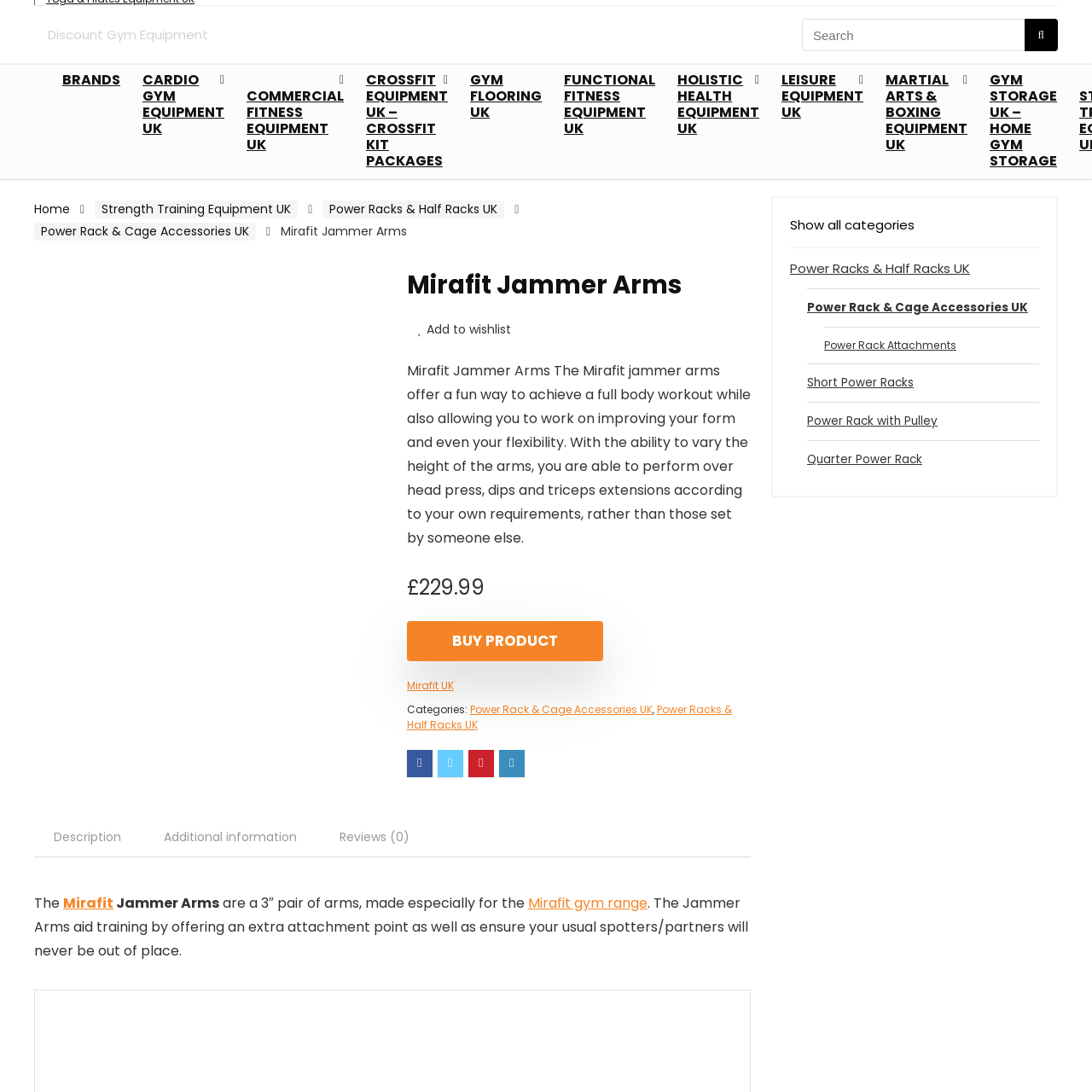Please provide a comprehensive description of the image highlighted by the red bounding box.

The image displays the Mirafit Jammer Arms, a versatile piece of gym equipment designed for improving strength and flexibility. These jammer arms allow for a variety of exercises, including overhead presses, dips, and triceps extensions, adapting to individual heights for personalized workouts. Their innovative design promotes full-body engagement, making them ideal for those looking to enhance their fitness regimen. The accompanying description highlights their ability to accommodate different user requirements, ensuring a tailored training experience. The product is part of the broader Mirafit range, known for its quality and functional fitness solutions.